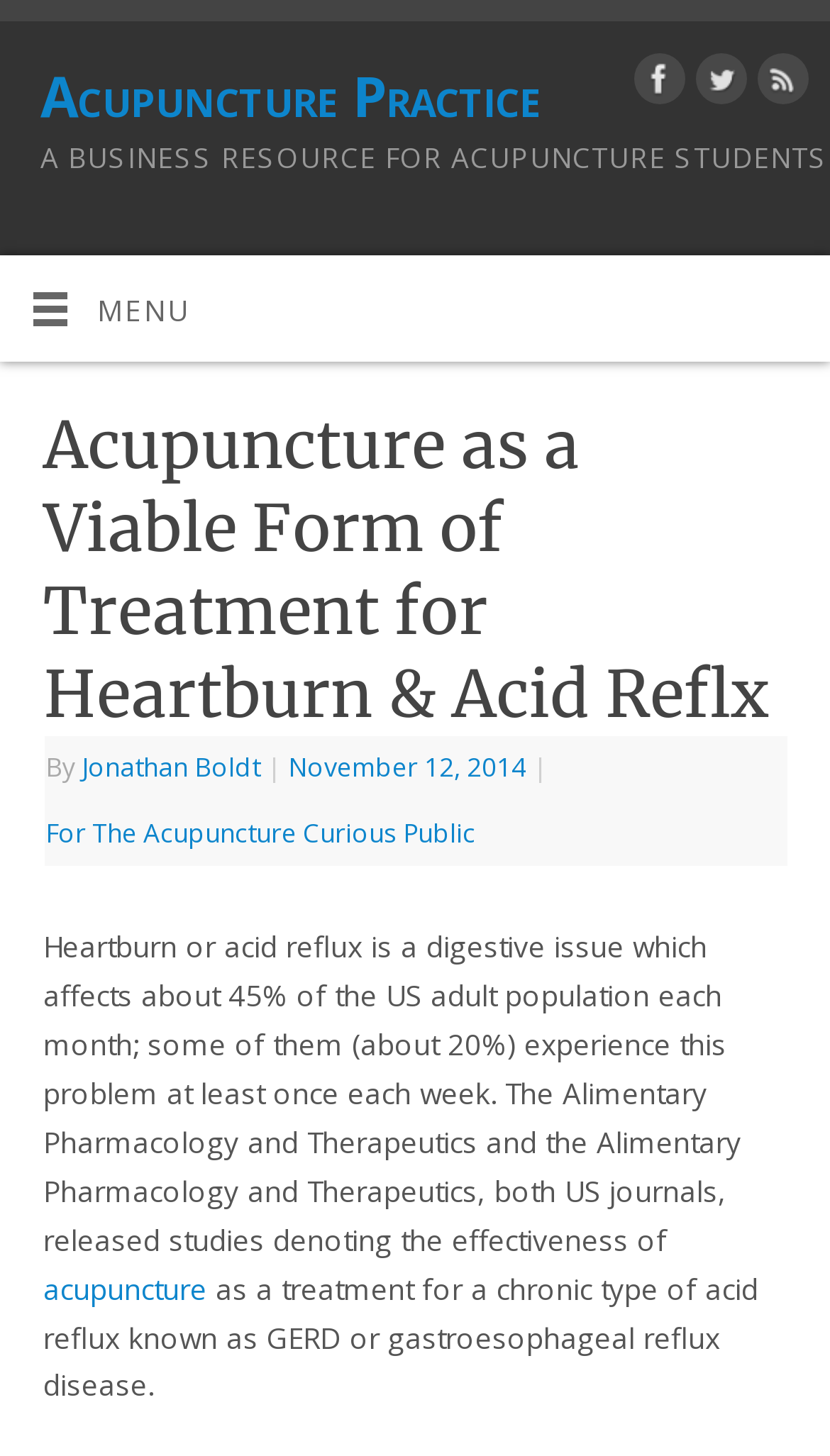Please find the bounding box coordinates of the clickable region needed to complete the following instruction: "Open the menu". The bounding box coordinates must consist of four float numbers between 0 and 1, i.e., [left, top, right, bottom].

[0.0, 0.175, 1.0, 0.248]